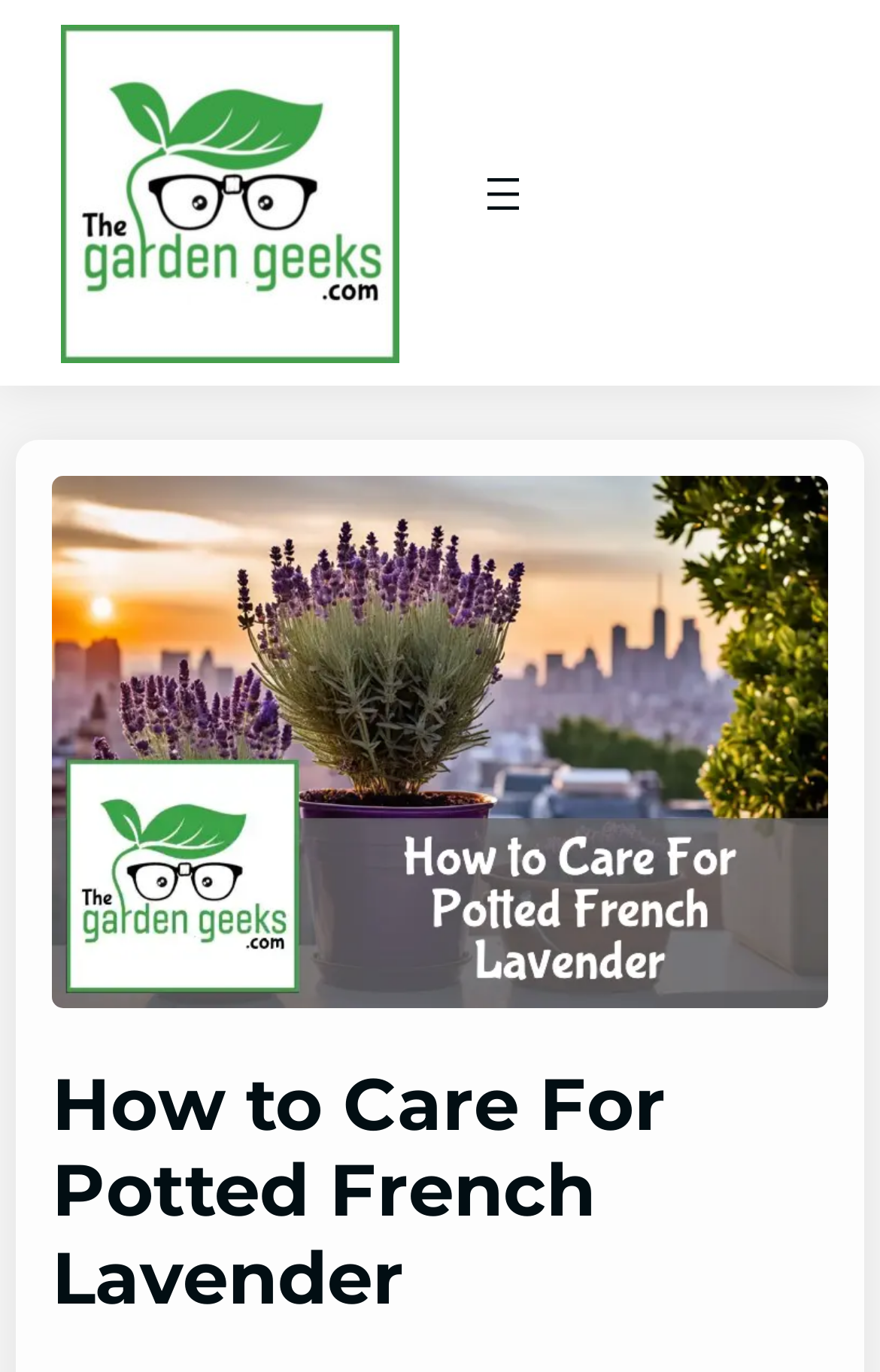What is the logo of the website?
Based on the visual, give a brief answer using one word or a short phrase.

TheGardenGeeks-logo